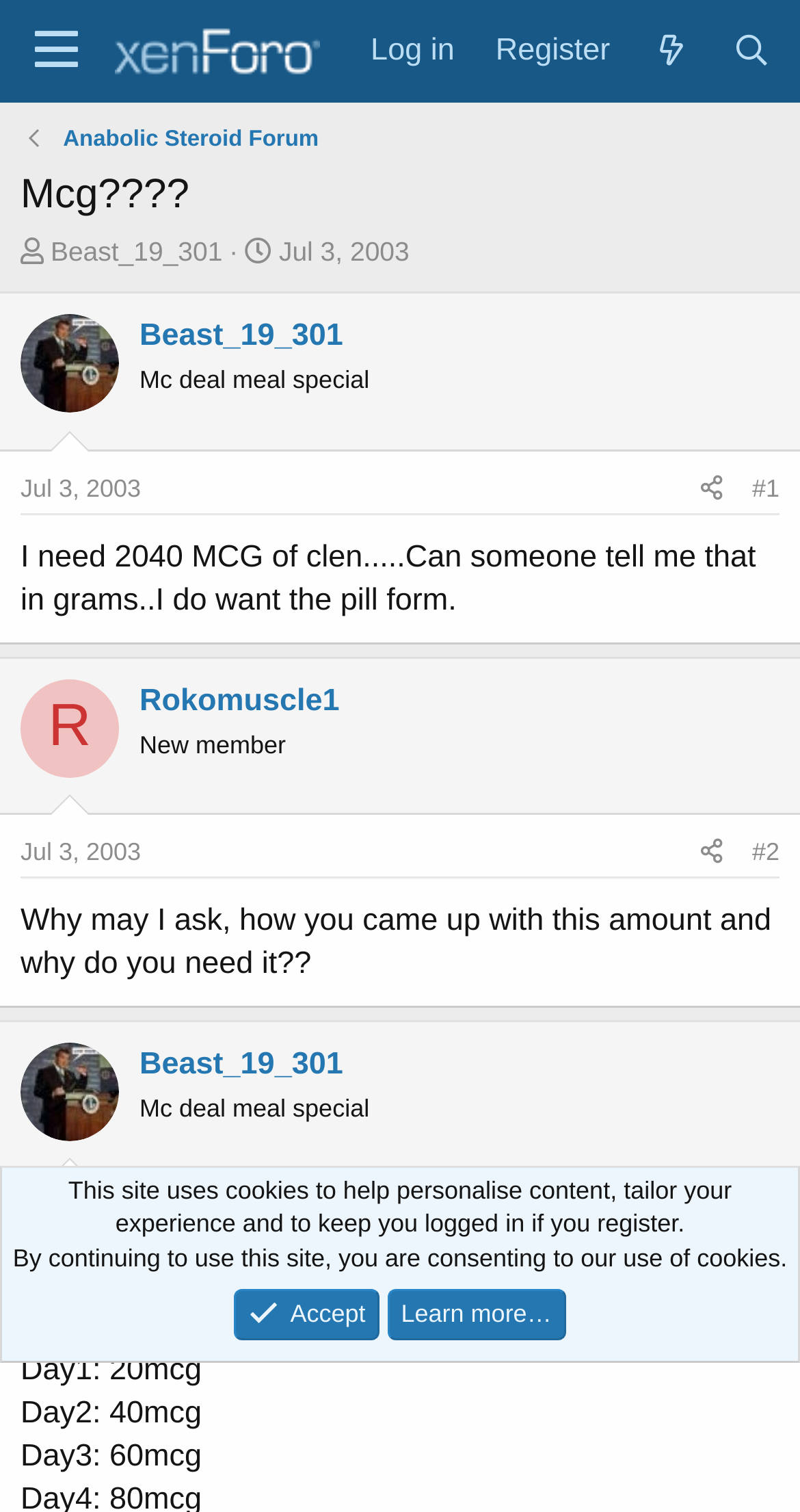Provide your answer in one word or a succinct phrase for the question: 
What is the date of the first post?

Jul 3, 2003